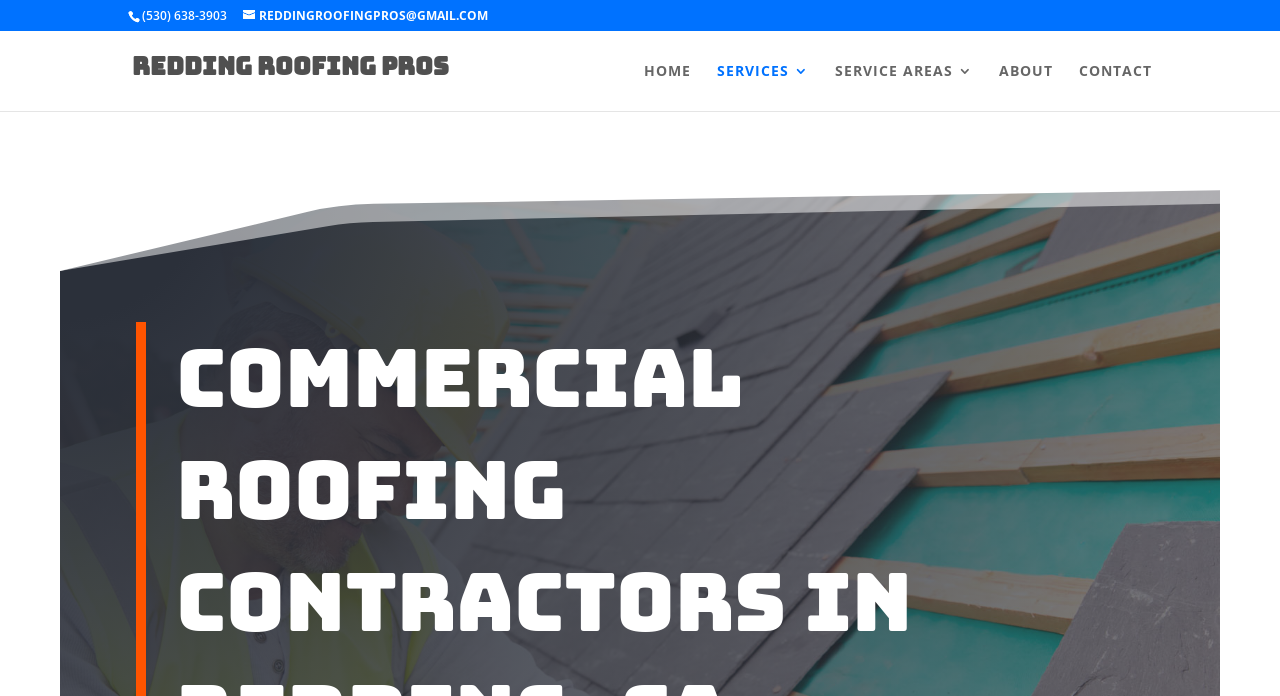How many navigation links are on the webpage?
Answer the question with a detailed explanation, including all necessary information.

I counted the number of link elements with bounding box coordinates that indicate they are navigation links, which are [0.503, 0.092, 0.54, 0.159], [0.56, 0.092, 0.632, 0.159], [0.652, 0.092, 0.76, 0.159], [0.78, 0.092, 0.823, 0.159], and [0.843, 0.092, 0.9, 0.159]. There are 5 navigation links in total.